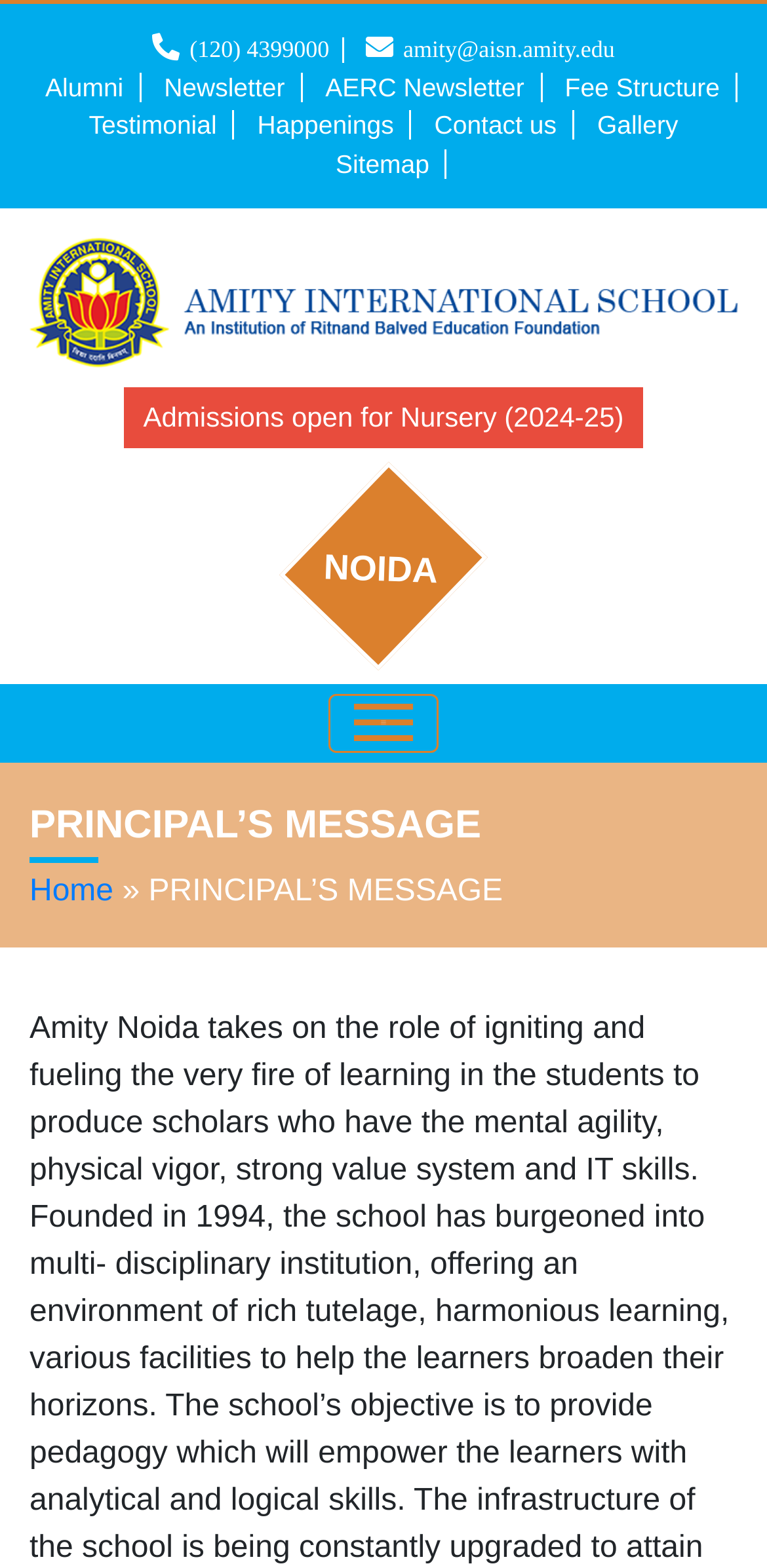Highlight the bounding box coordinates of the region I should click on to meet the following instruction: "Contact Us".

None